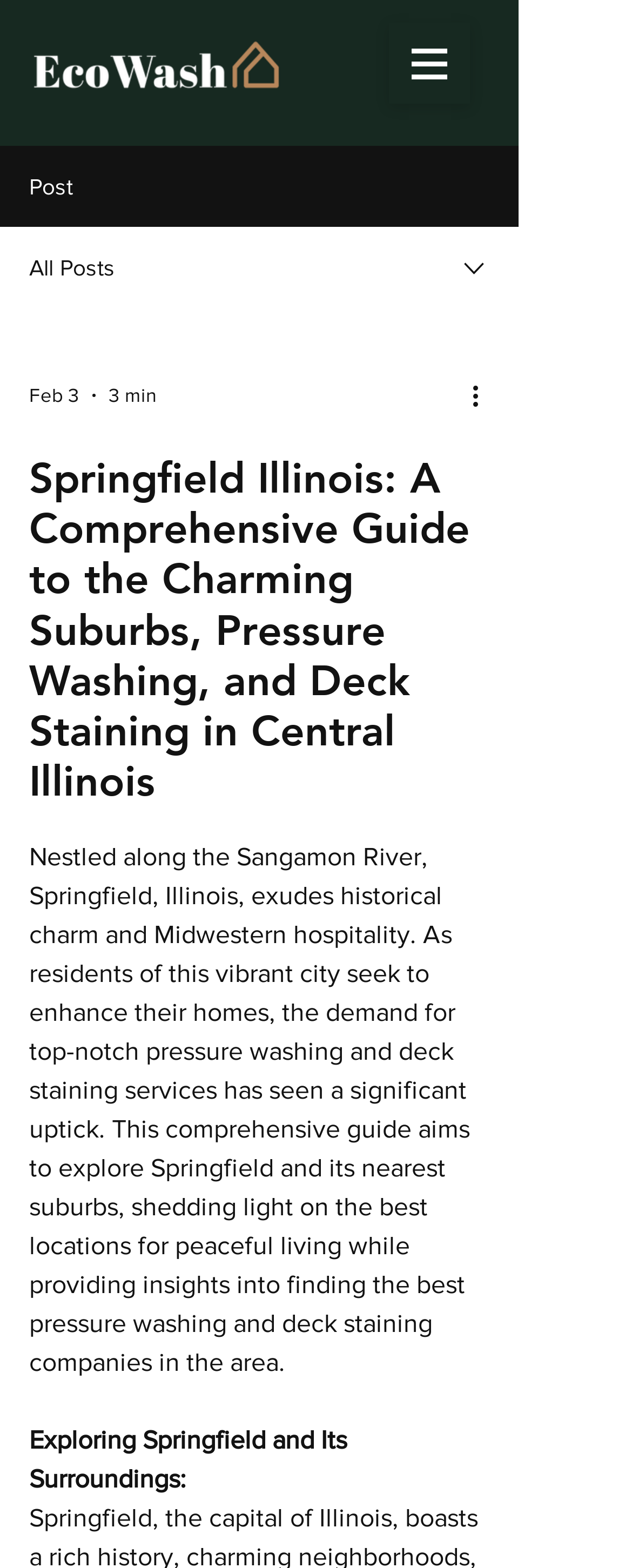Using the description: "aria-label="More actions"", identify the bounding box of the corresponding UI element in the screenshot.

[0.738, 0.24, 0.8, 0.265]